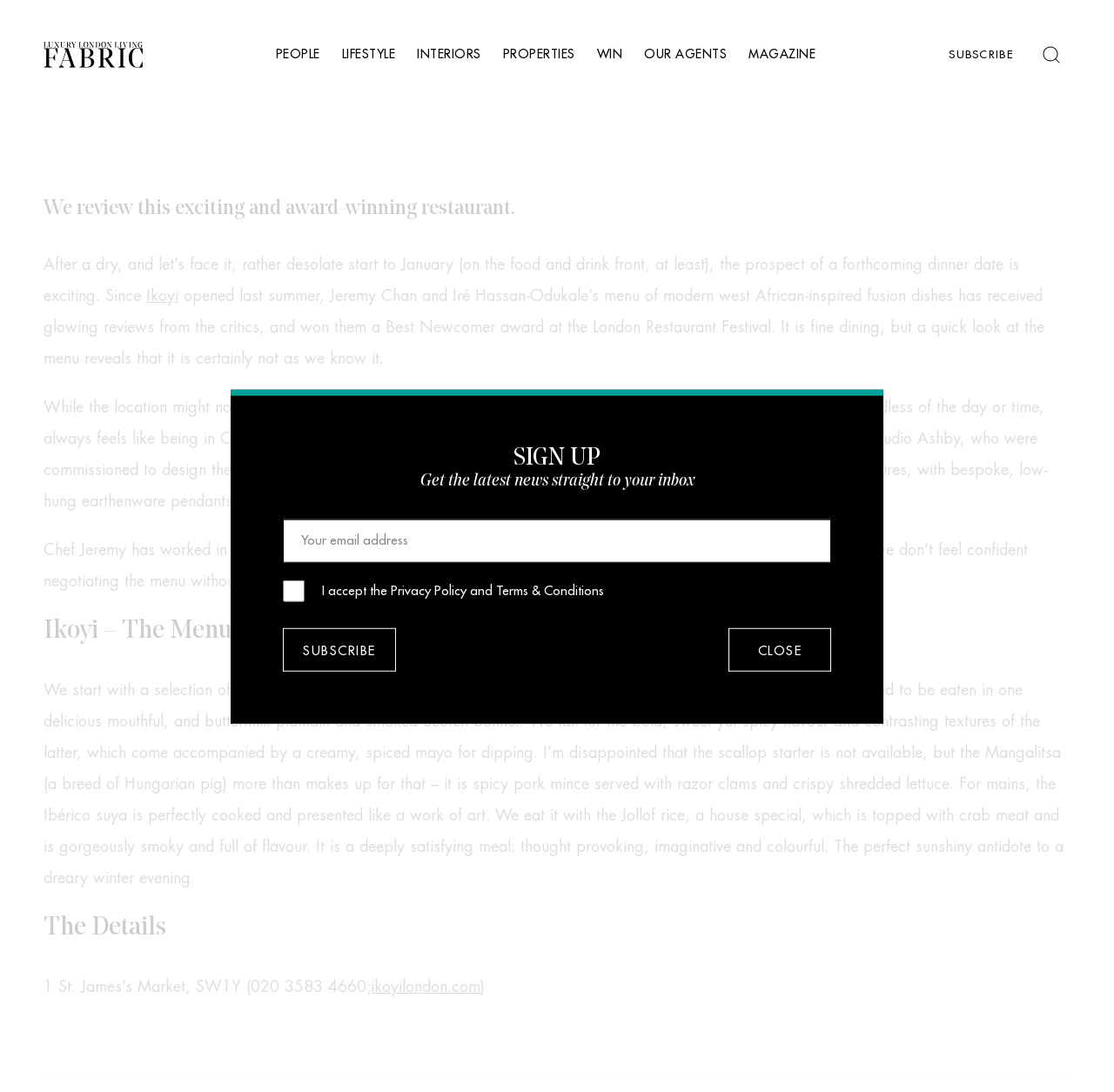Please locate the UI element described by "ikoyilondon.com" and provide its bounding box coordinates.

[0.333, 0.896, 0.431, 0.911]